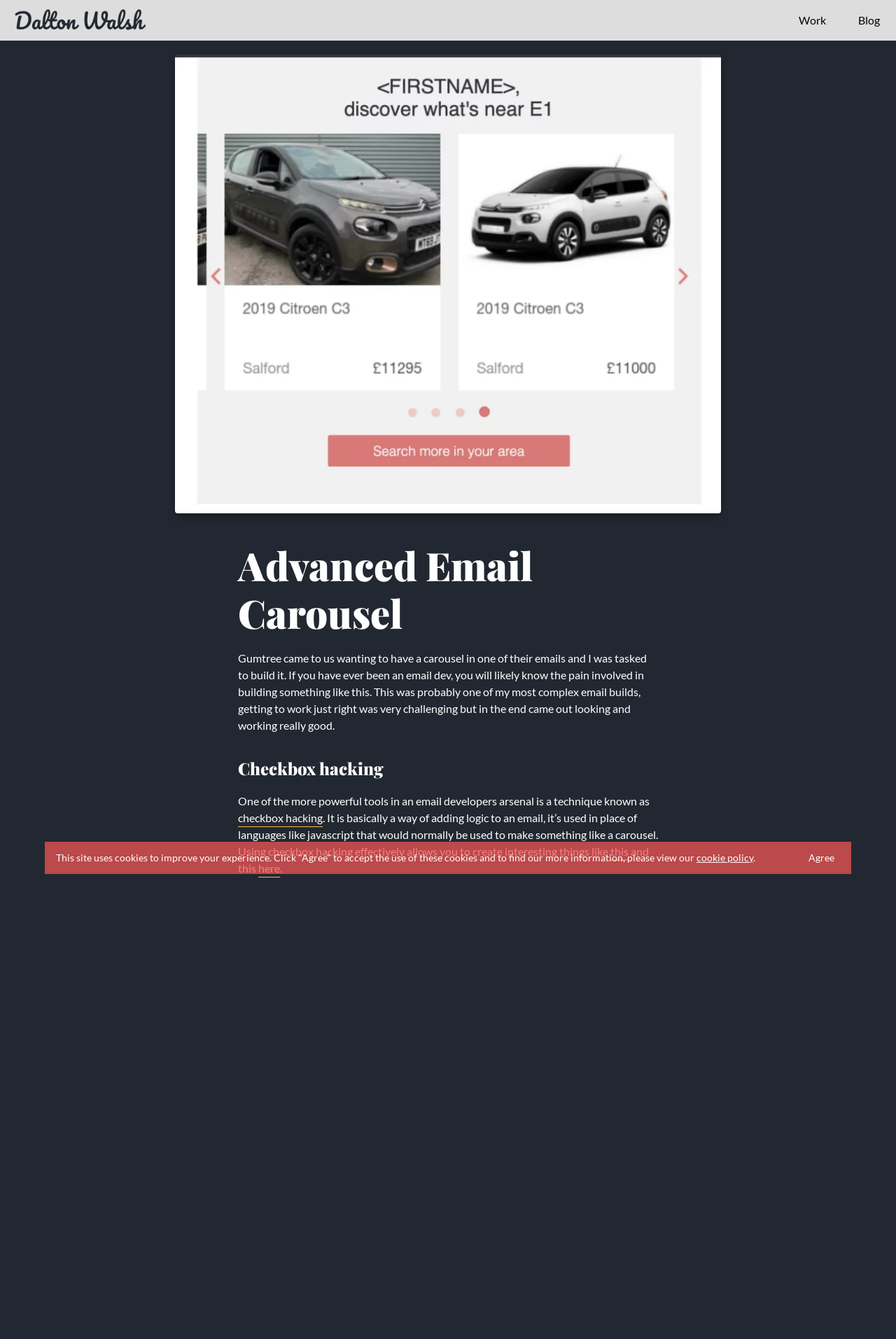Locate the bounding box of the UI element described in the following text: "cookie policy".

[0.777, 0.636, 0.841, 0.645]